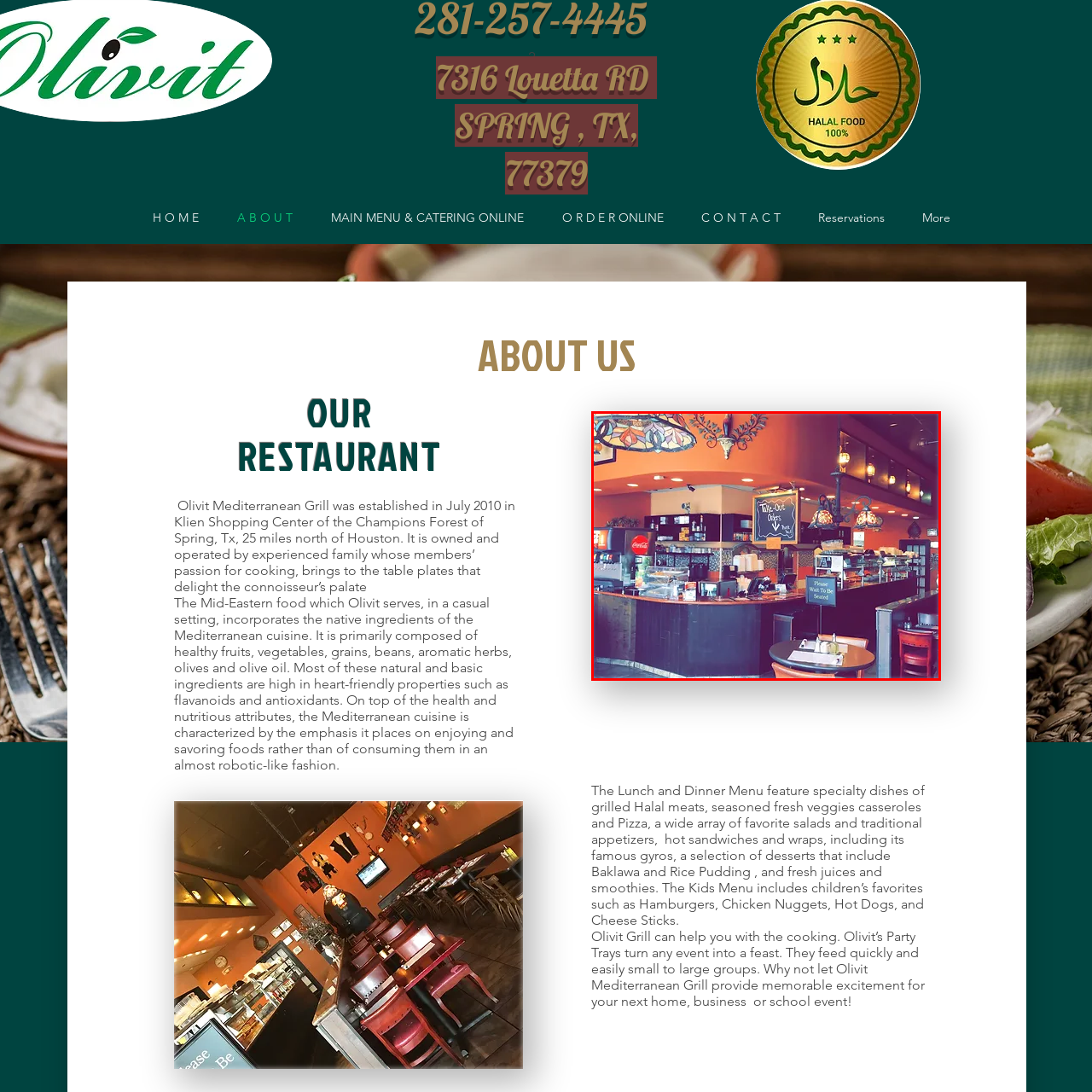Focus on the highlighted area in red, What type of lights are used in the restaurant? Answer using a single word or phrase.

Pendant lights